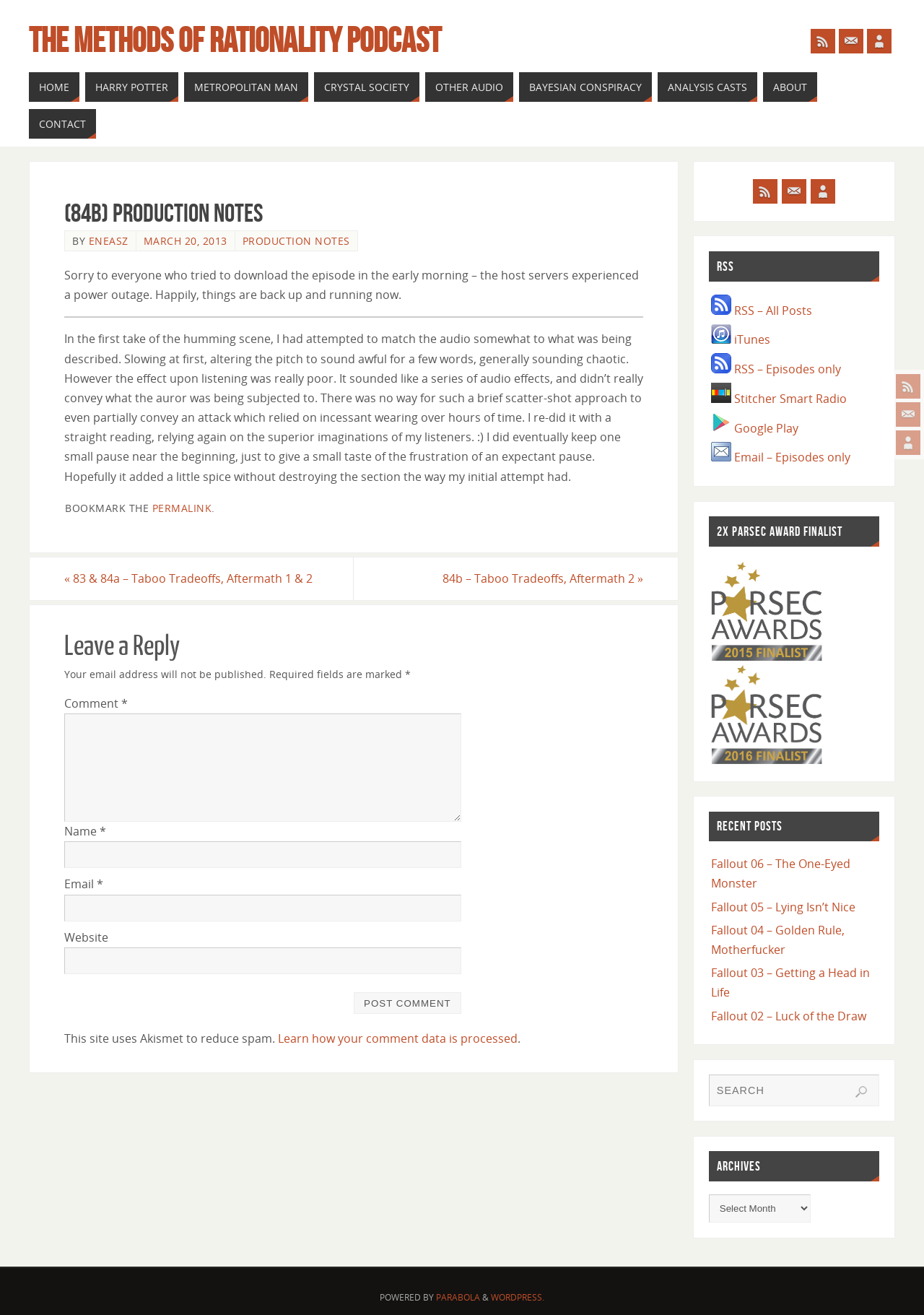Pinpoint the bounding box coordinates of the clickable area necessary to execute the following instruction: "Click the 'Post Comment' button". The coordinates should be given as four float numbers between 0 and 1, namely [left, top, right, bottom].

[0.383, 0.755, 0.499, 0.771]